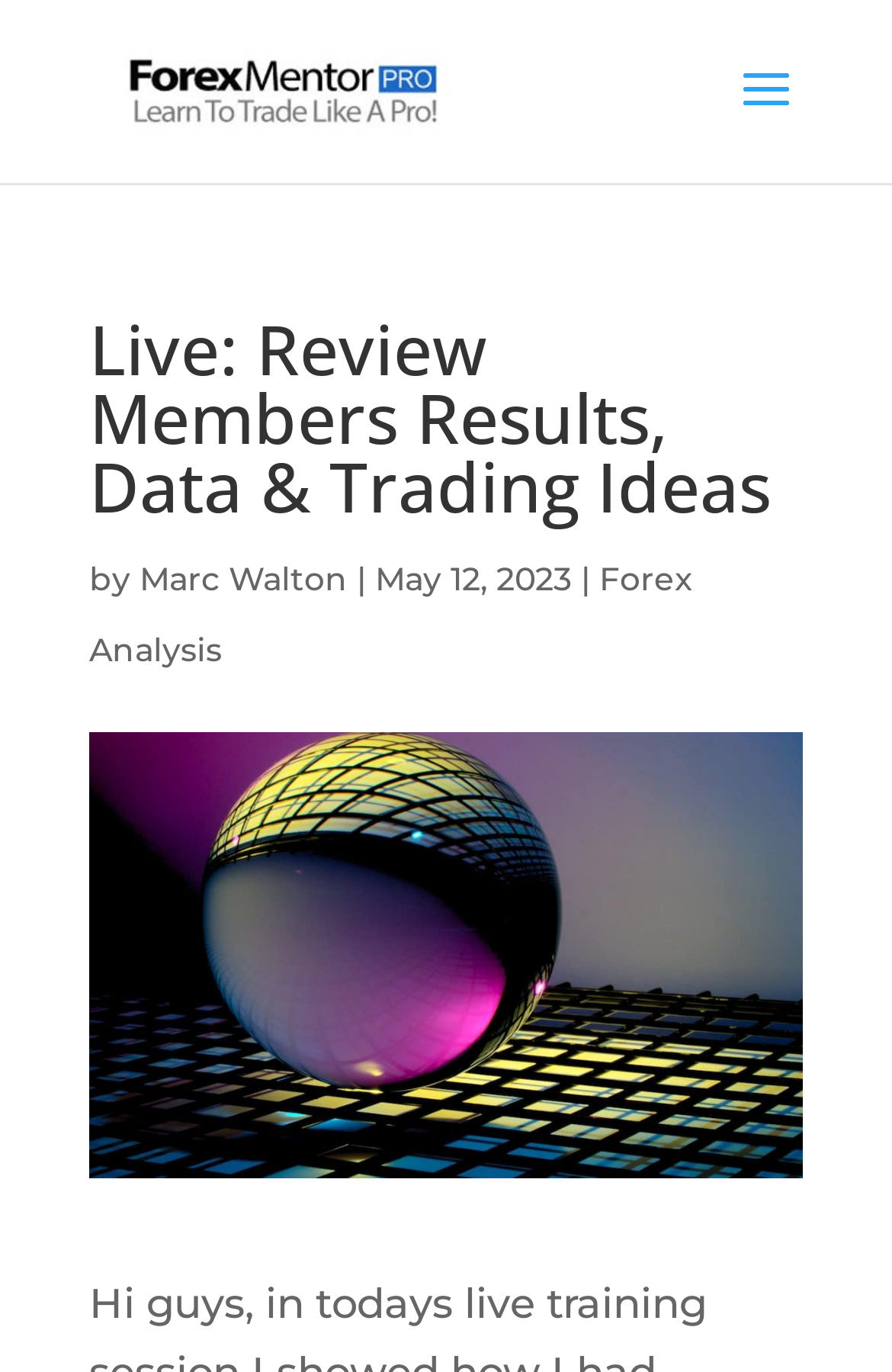Identify and provide the title of the webpage.

Live: Review Members Results, Data & Trading Ideas